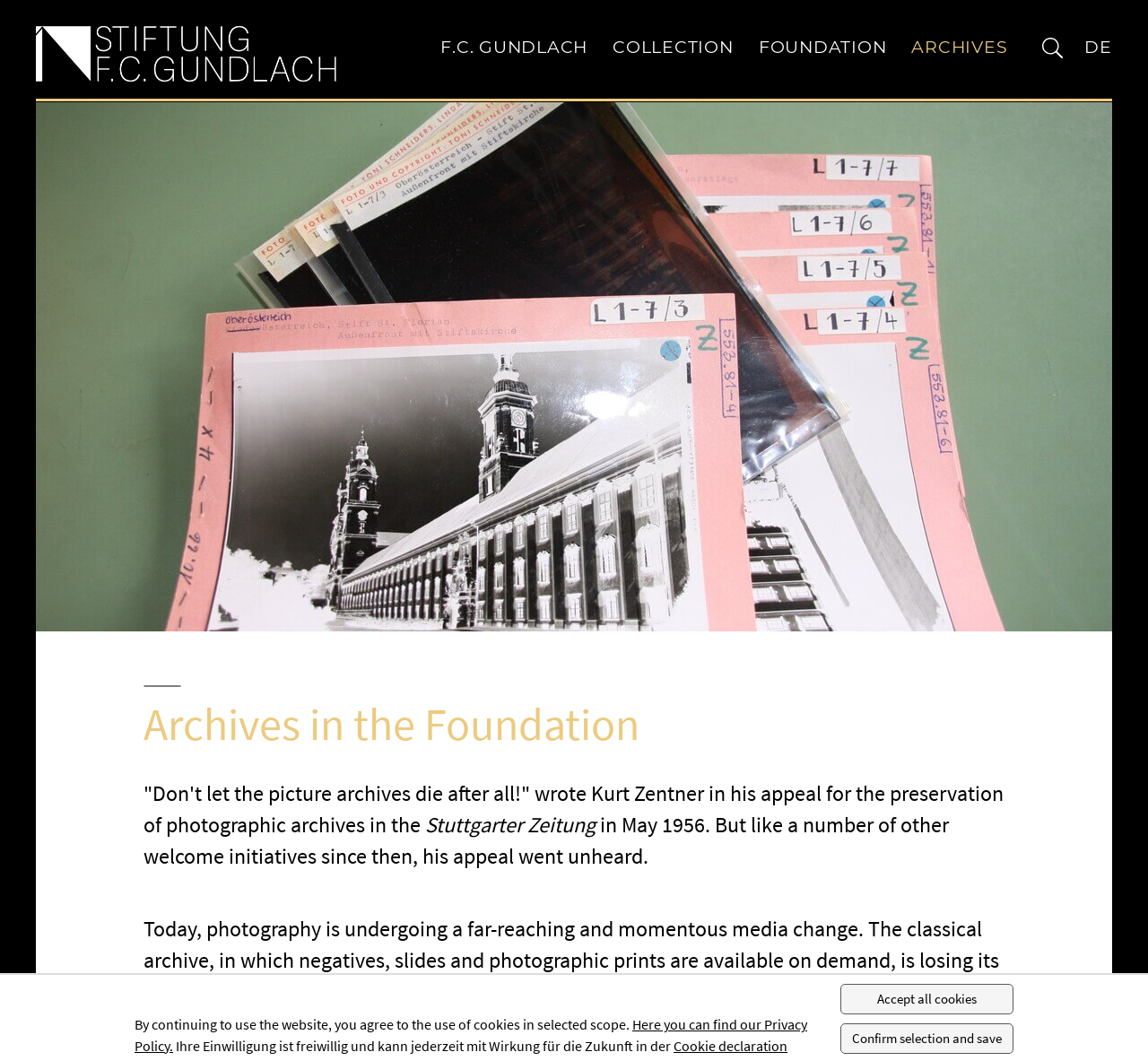Highlight the bounding box coordinates of the element that should be clicked to carry out the following instruction: "view ARCHIVES section". The coordinates must be given as four float numbers ranging from 0 to 1, i.e., [left, top, right, bottom].

[0.785, 0.019, 0.886, 0.093]